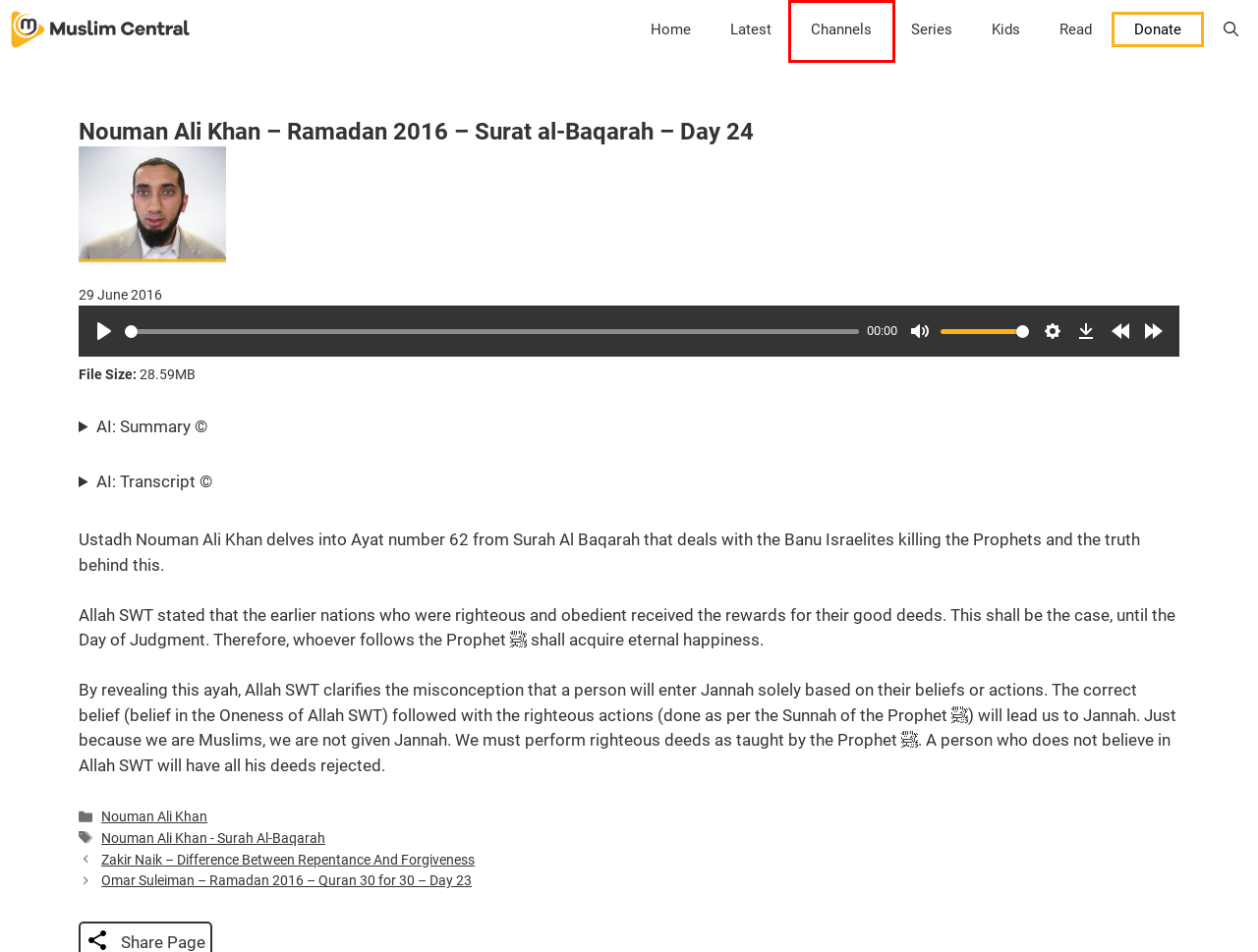After examining the screenshot of a webpage with a red bounding box, choose the most accurate webpage description that corresponds to the new page after clicking the element inside the red box. Here are the candidates:
A. Read • Muslim Central
B. Zakir Naik - Difference Between Repentance And Forgiveness
C. Podcasts - Muslim Central
D. Donate • Muslim Central
E. Series • Muslim Central
F. Nouman Ali Khan - Surah Al-Baqarah
G. Omar Suleiman - Ramadan 2016 - Quran 30 for 30 - Day 23
H. Latest • Muslim Central

C